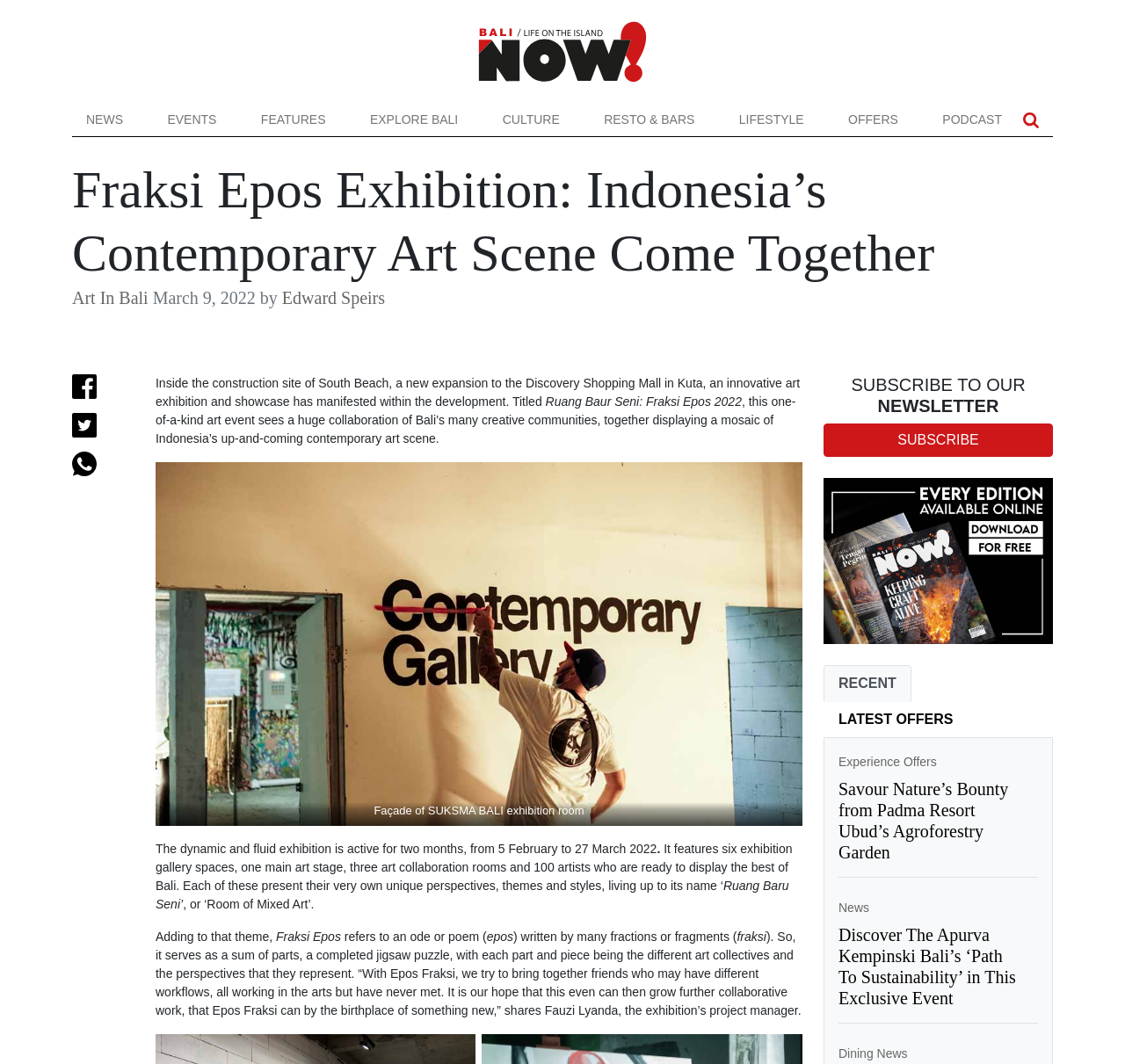Give a detailed account of the webpage, highlighting key information.

The webpage is about an art exhibition in Bali, specifically the "Fraksi Epos Exhibition: Indonesia's Contemporary Art Scene Come Together" event. At the top, there is a logo of "Now Bali" with an image and a link to the website. Below it, there is a navigation menu with links to various sections such as "NEWS", "EVENTS", "FEATURES", "EXPLORE BALI", "CULTURE", "RESTO & BARS", "LIFESTYLE", "OFFERS", and "PODCAST". There is also a search button with an image.

The main content of the webpage is about the art exhibition, which is described as a unique event that brings together Bali's creative communities to showcase Indonesia's contemporary art scene. The exhibition is held at the South Beach development in Kuta and features six exhibition gallery spaces, one main art stage, three art collaboration rooms, and 100 artists. The event is active for two months, from February 5 to March 27, 2022.

There are several paragraphs of text that provide more information about the exhibition, including its theme, concept, and goals. The text is accompanied by an image of the exhibition's façade and a figure with a caption.

On the right side of the webpage, there is a section with a heading "SUBSCRIBE TO OUR NEWSLETTER" and a link to an online edition. Below it, there is a tab list with tabs for "RECENT" and "LATEST OFFERS", with the latter being selected. There are also several links to news articles and events, including "Experience Offers", "Savour Nature's Bounty from Padma Resort Ubud's Agroforestry Garden", "Discover The Apurva Kempinski Bali's 'Path To Sustainability' in This Exclusive Event", and "Dining News".